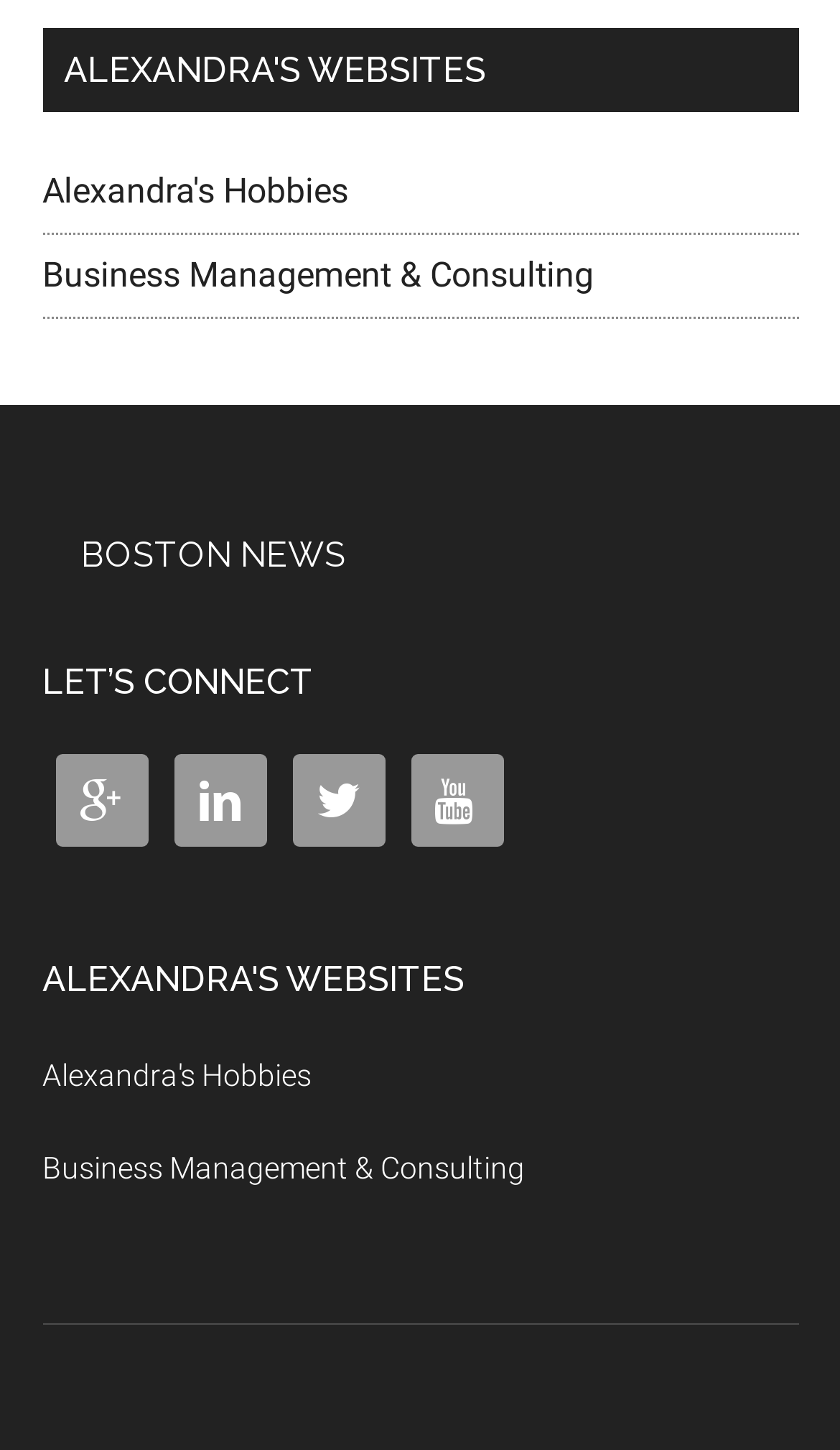Please provide the bounding box coordinates for the element that needs to be clicked to perform the following instruction: "read RSS BOSTON NEWS". The coordinates should be given as four float numbers between 0 and 1, i.e., [left, top, right, bottom].

[0.05, 0.368, 0.95, 0.397]